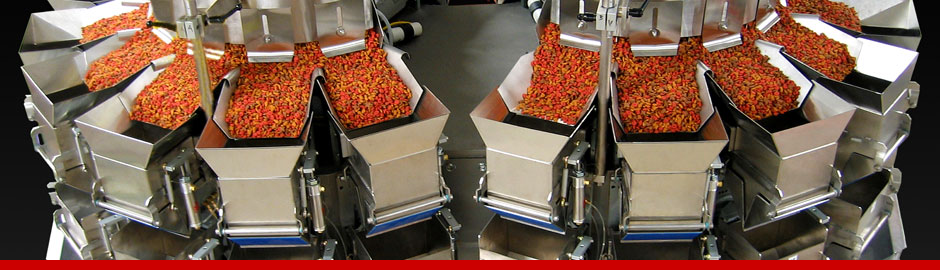Explain what is happening in the image with as much detail as possible.

This image showcases a specialized machinery system designed for efficient product packaging, specifically in the food processing sector. The apparatus features a series of sleek, metallic hoppers, each positioned in a circular arrangement. Each hopper is filled with colorful, granular materials—often used for snacks or confections—demonstrating the machine's capability to handle diverse products. The structure suggests a high-capacity operation, likely utilized in fast-paced production environments. The setup’s advanced design allows for precise control and distribution, making it ideal for applications such as filling and closing systems in packaging lines. Overall, this machinery exemplifies the state-of-the-art technology employed in the industry for packaging solutions.